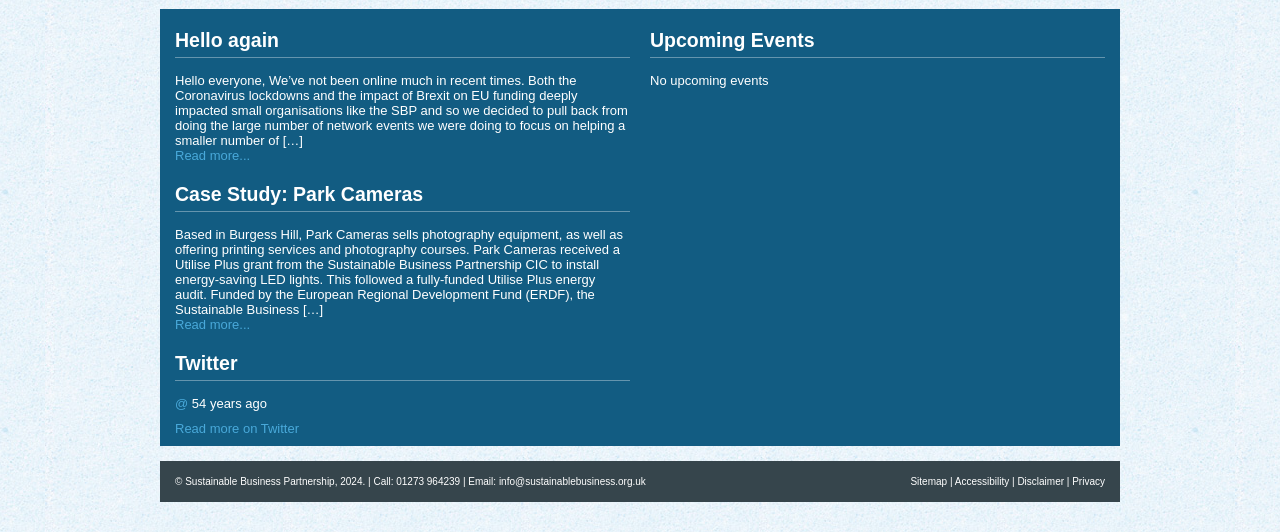What is the organization's focus?
Craft a detailed and extensive response to the question.

Based on the webpage content, it appears that the organization, Sustainable Business Partnership, focuses on helping small businesses become more sustainable, as evidenced by the case study on Park Cameras and the mention of energy-saving LED lights.